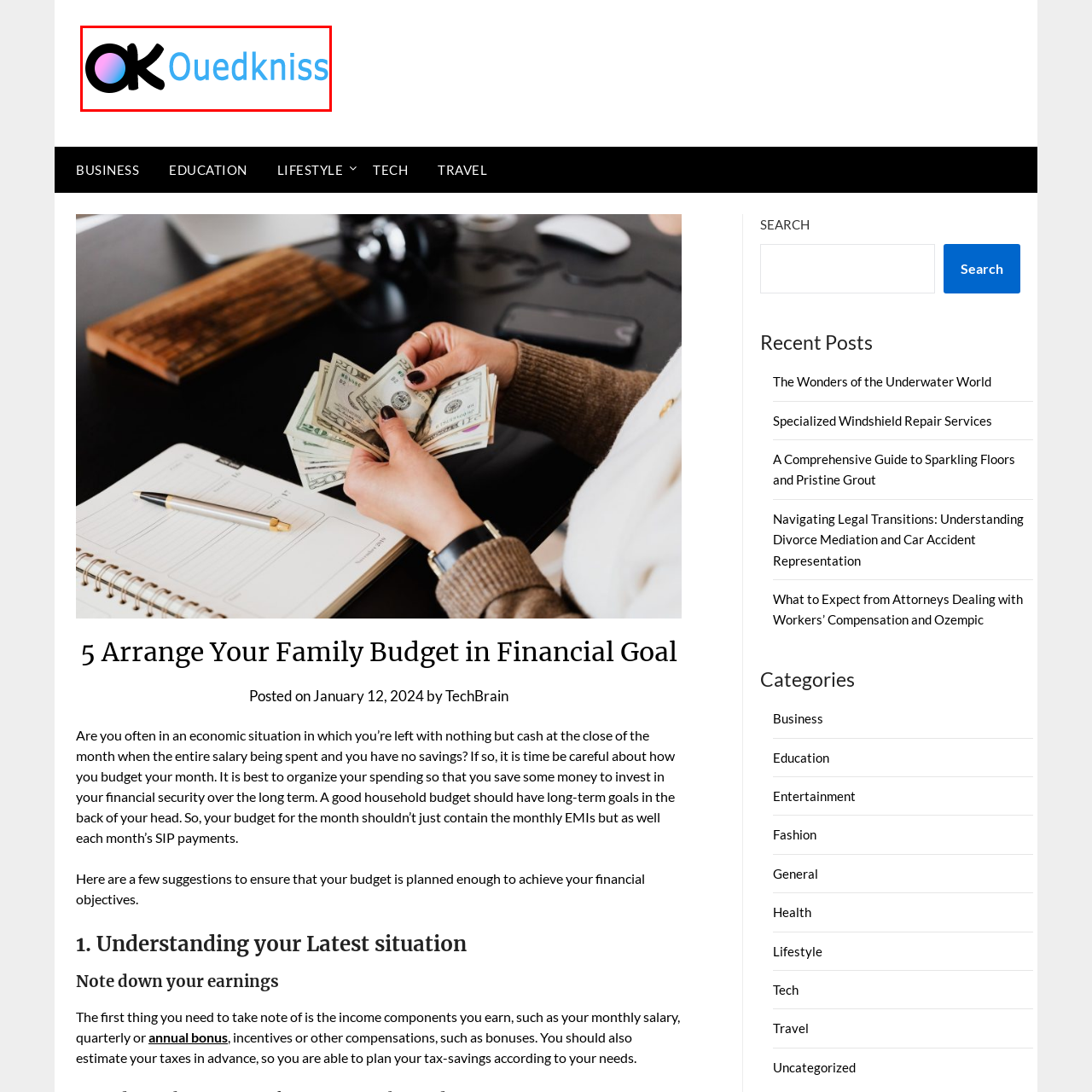Describe extensively the contents of the image within the red-bordered area.

This image features the logo of "Ouedkniss," a prominent online marketplace. The logo consists of a stylized circular icon accompanied by the brand name "Ouedkniss" displayed in a bold, modern font. The icon includes a gradient color scheme with hues of pink and blue, suggesting a vibrant and dynamic identity. Positioned strategically, the logo likely serves as a navigational link within a broader context focused on managing financial goals and budgeting, indicating its relevance to users seeking effective financial solutions.